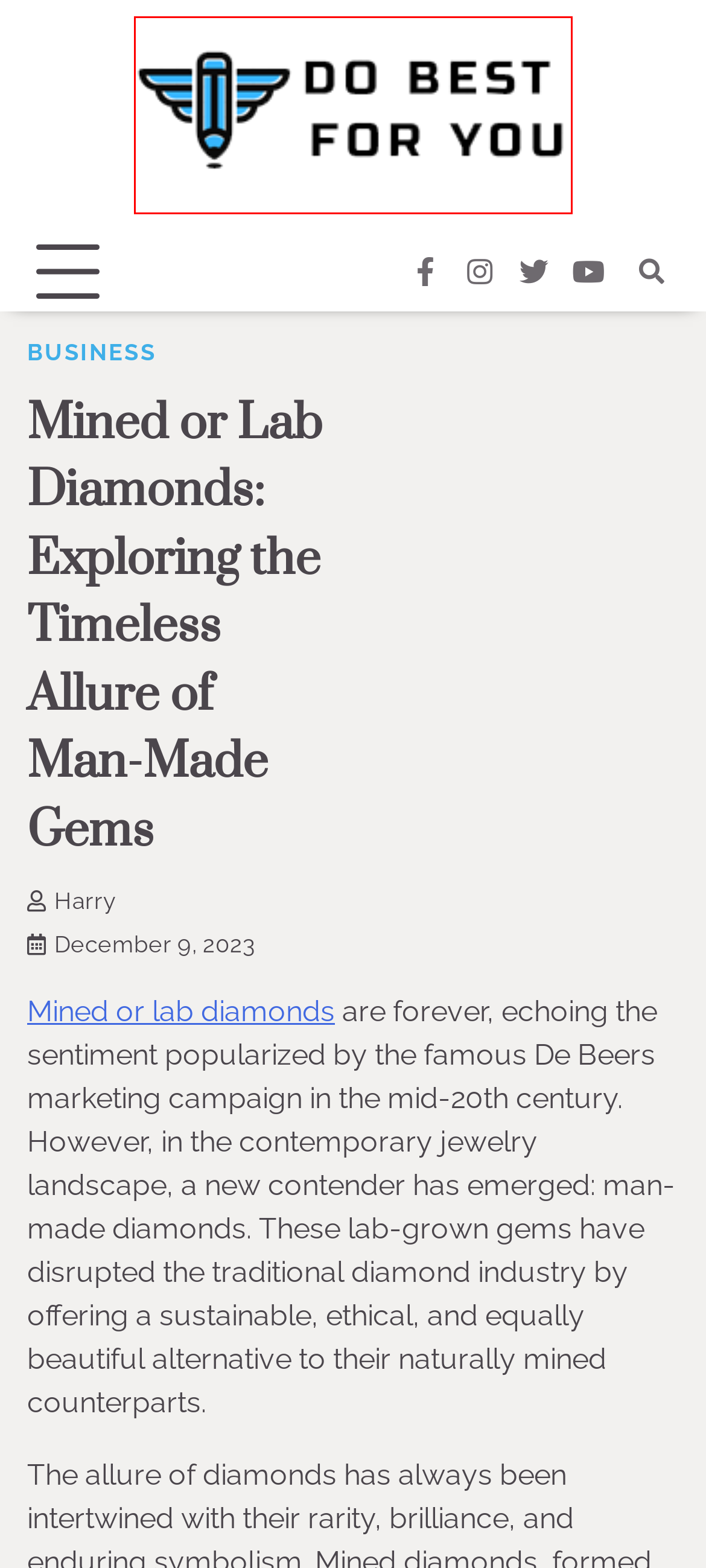Observe the screenshot of a webpage with a red bounding box around an element. Identify the webpage description that best fits the new page after the element inside the bounding box is clicked. The candidates are:
A. Lab Diamonds vs Real Diamonds Cost - Synthetic Diamonds vs Natural Diamonds
B. Harry, Author at Do Best 4 You
C. Sudan's Architectural Tapestry: A Rich Blend of History and Culture - Do Best 4 You
D. Global Rice Market is projected to reach around US$271.04 Billion by 2028 - Do Best 4 You
E. Satta king online game became a rich play game in 2023 - Do Best 4 You
F. Business Archives - Do Best 4 You
G. Do Best 4 You -
H. Home - Mityweb | Web, Software, and Mobile App Development Services

G